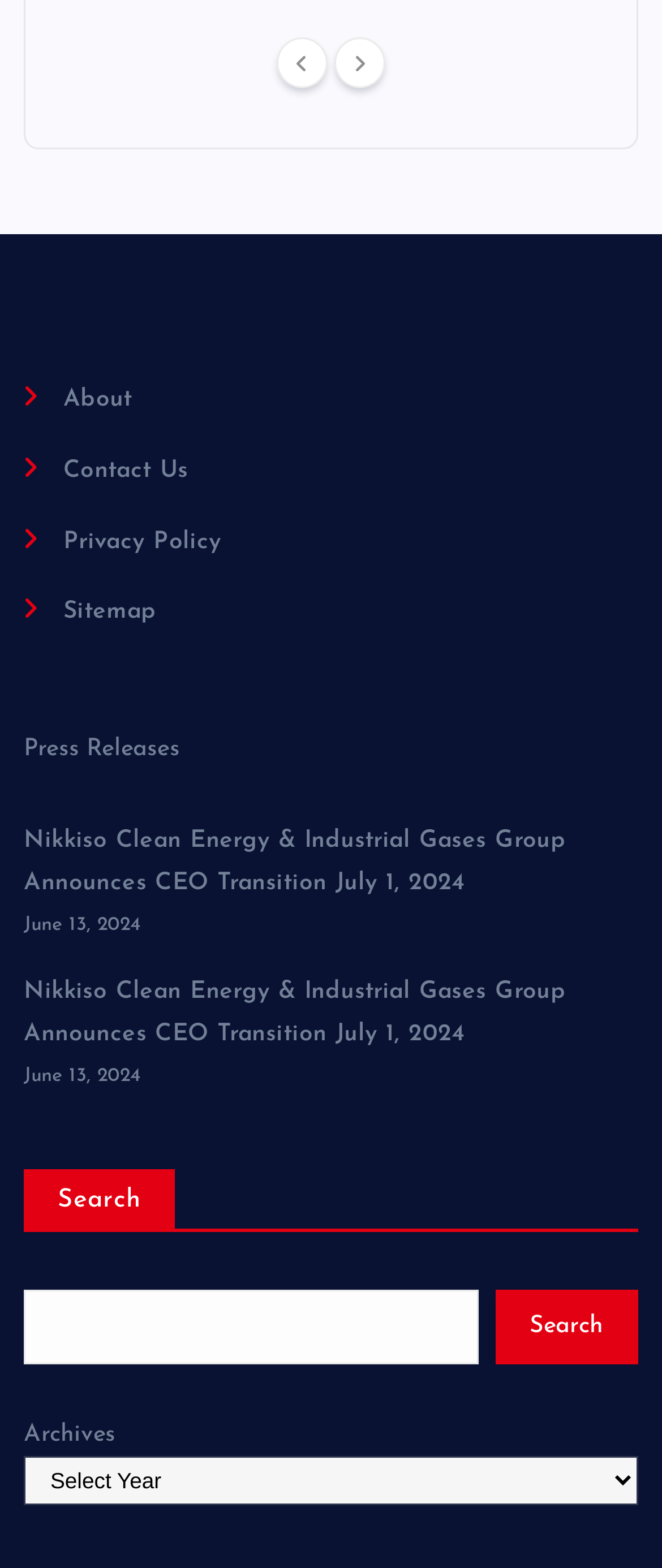Identify the bounding box coordinates of the specific part of the webpage to click to complete this instruction: "Read the press release".

[0.036, 0.528, 0.855, 0.571]